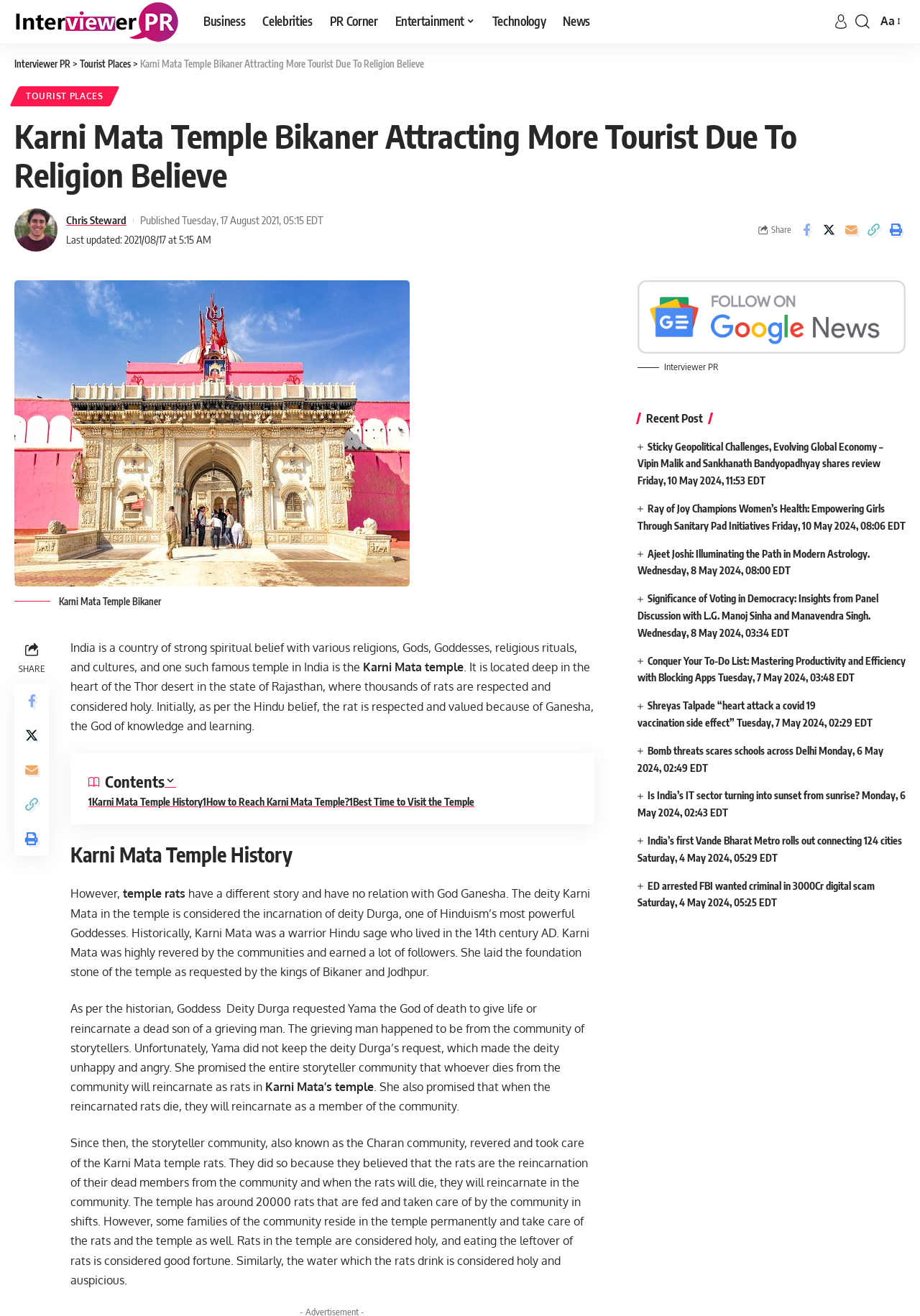Find the bounding box coordinates of the UI element according to this description: "parent_node: Interviewer PR".

[0.693, 0.256, 0.984, 0.266]